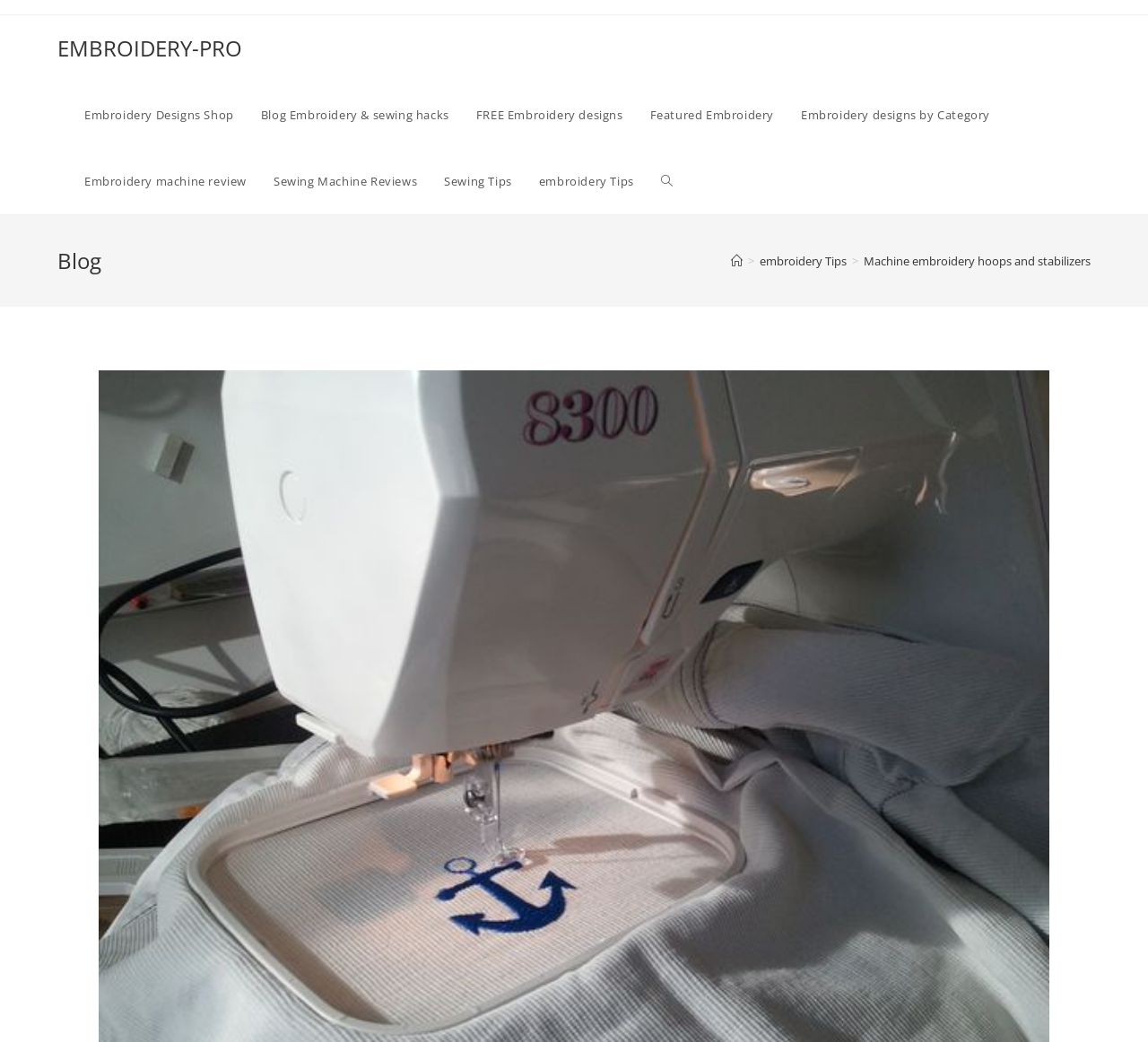Locate the bounding box coordinates of the clickable region to complete the following instruction: "view embroidery machine review."

[0.062, 0.142, 0.227, 0.206]